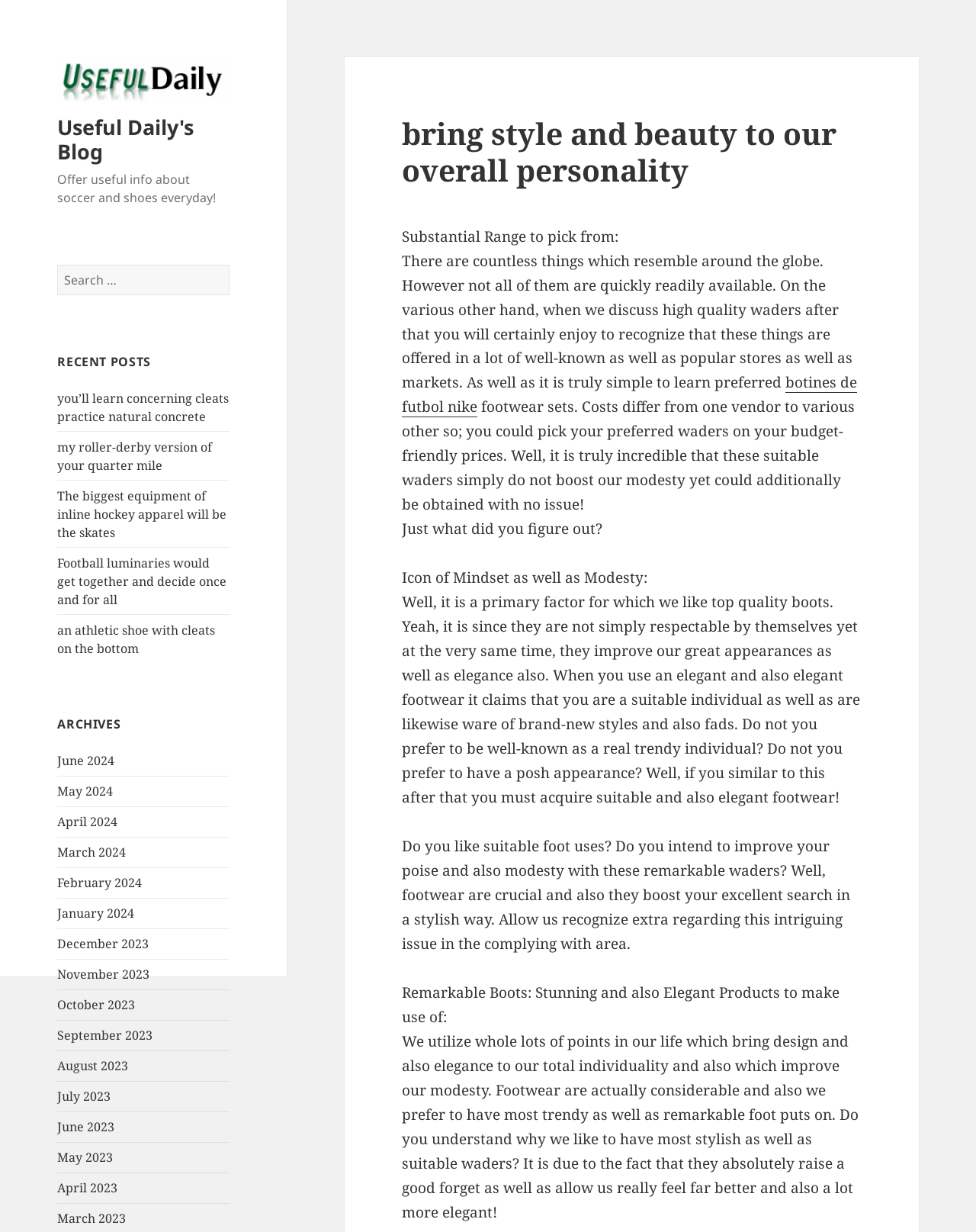Explain the webpage's layout and main content in detail.

This webpage is a blog titled "bring style and beauty to our overall personality – Useful Daily's Blog". At the top, there is a link to the blog's homepage, accompanied by an image with the same name. Below this, there is a tagline that reads "Offer useful info about soccer and shoes everyday!". 

A search bar is located to the right of the tagline, with a button labeled "Search" next to it. 

The webpage is divided into three main sections. The first section is titled "RECENT POSTS" and lists six links to recent blog posts, each with a brief description. The posts appear to be related to soccer and shoes.

The second section is titled "ARCHIVES" and lists 12 links to archived blog posts, organized by month from June 2024 to June 2023.

The third section appears to be a blog post itself, with a heading that reads "bring style and beauty to our overall personality". The post discusses the importance of high-quality waders and how they can enhance one's modesty and elegance. The text is divided into several paragraphs, with links to related topics and products scattered throughout. There are also several subheadings, including "Substantial Range to pick from:", "Icon of Mindset and Modesty:", and "Remarkable Boots: Stunning and Elegant Products to make use of:".